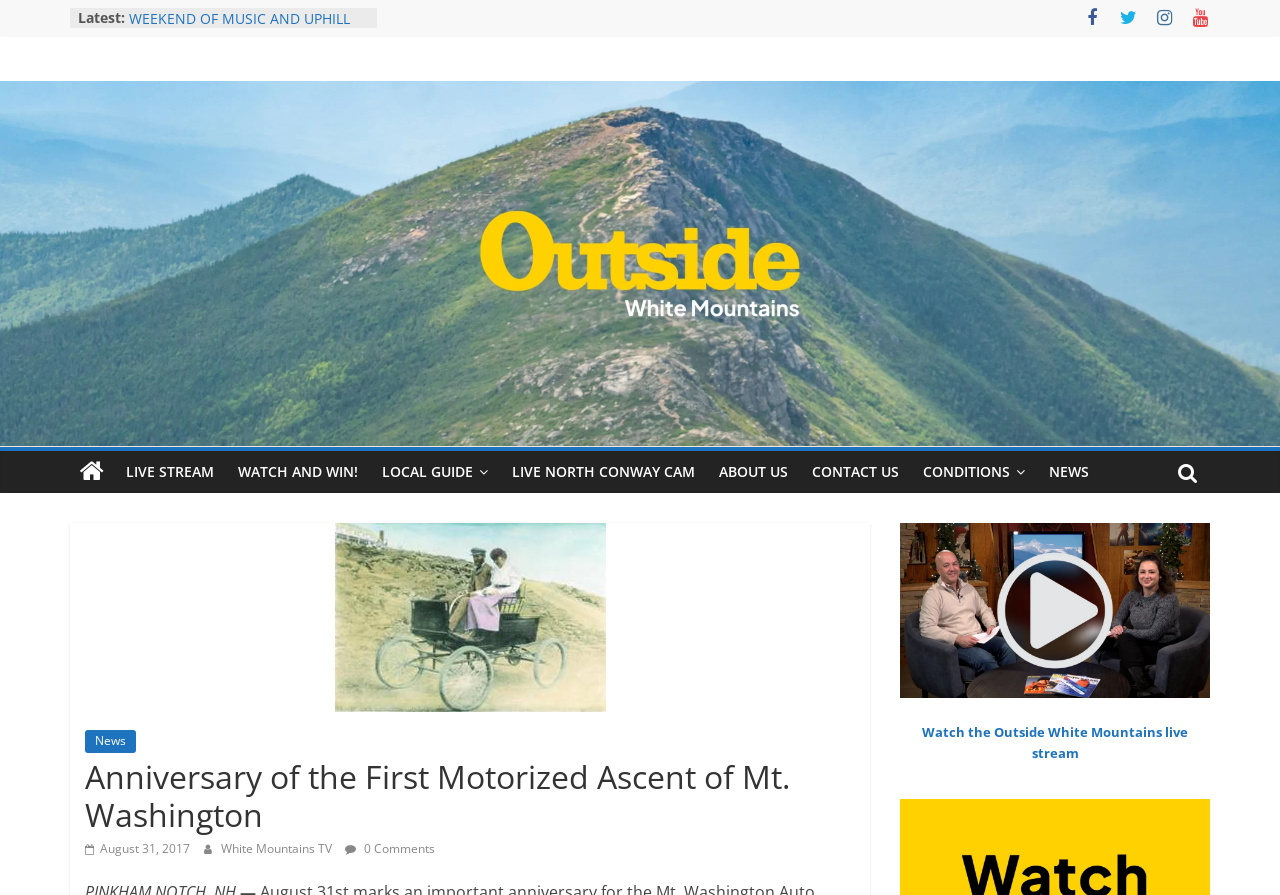Please specify the bounding box coordinates of the region to click in order to perform the following instruction: "Check the conditions".

[0.712, 0.504, 0.81, 0.551]